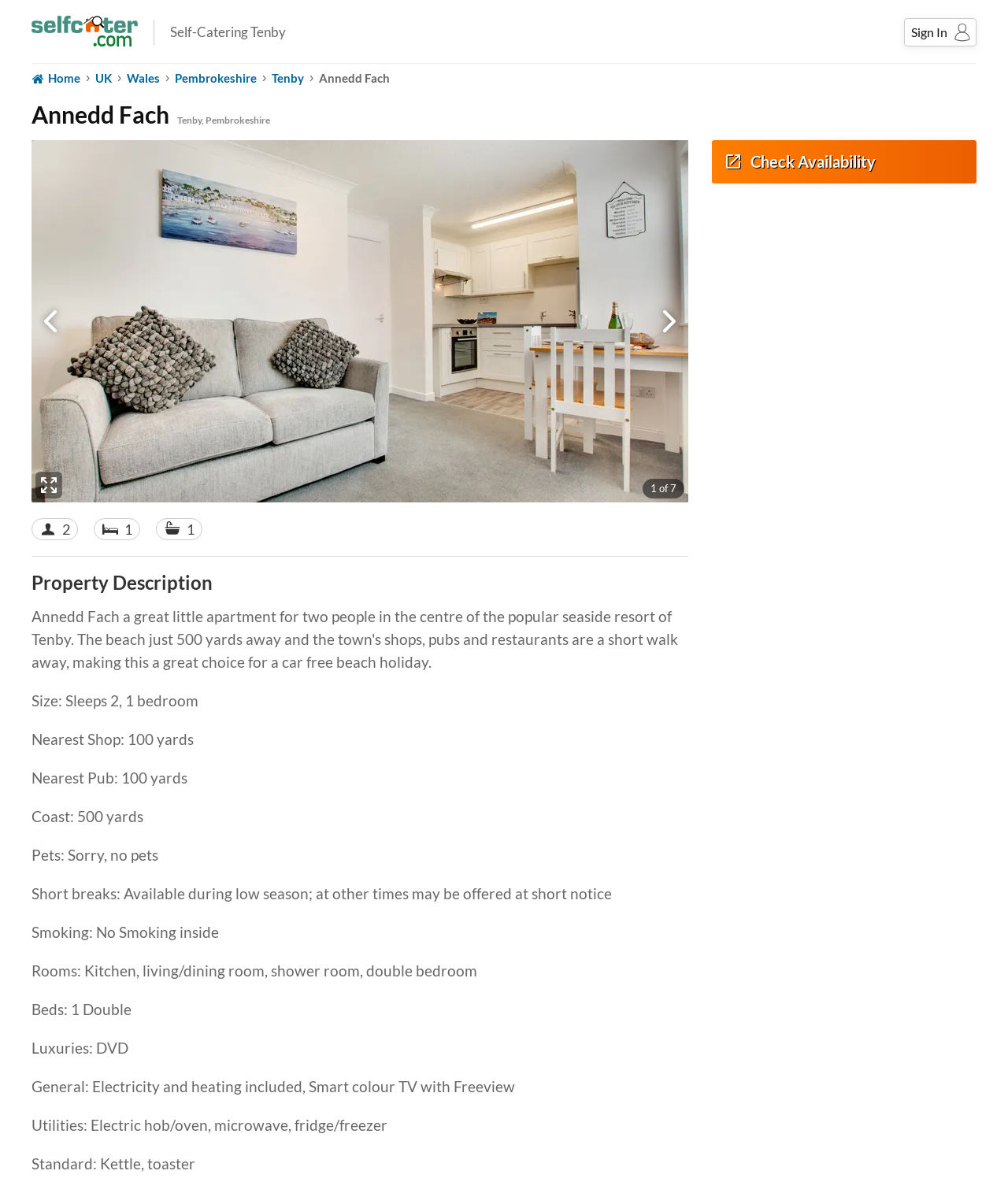Locate and provide the bounding box coordinates for the HTML element that matches this description: "alt="Photo of Annedd Fach"".

[0.031, 0.117, 0.683, 0.421]